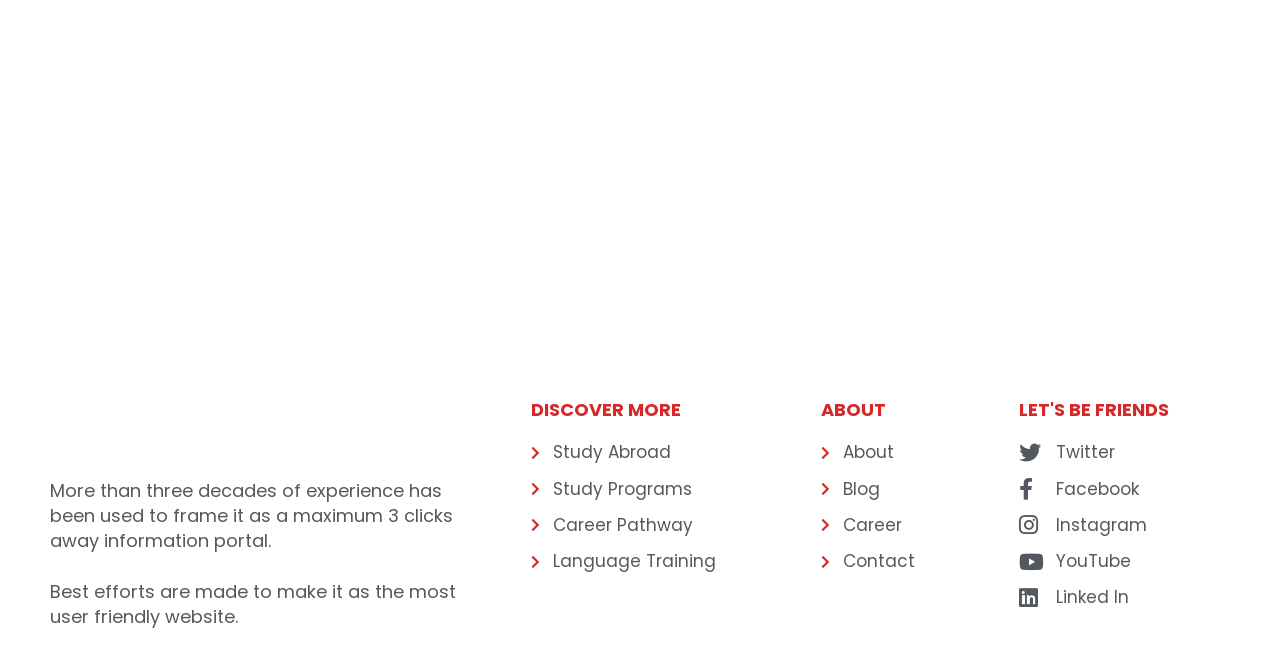Given the element description: "Language Training", predict the bounding box coordinates of this UI element. The coordinates must be four float numbers between 0 and 1, given as [left, top, right, bottom].

[0.415, 0.84, 0.622, 0.882]